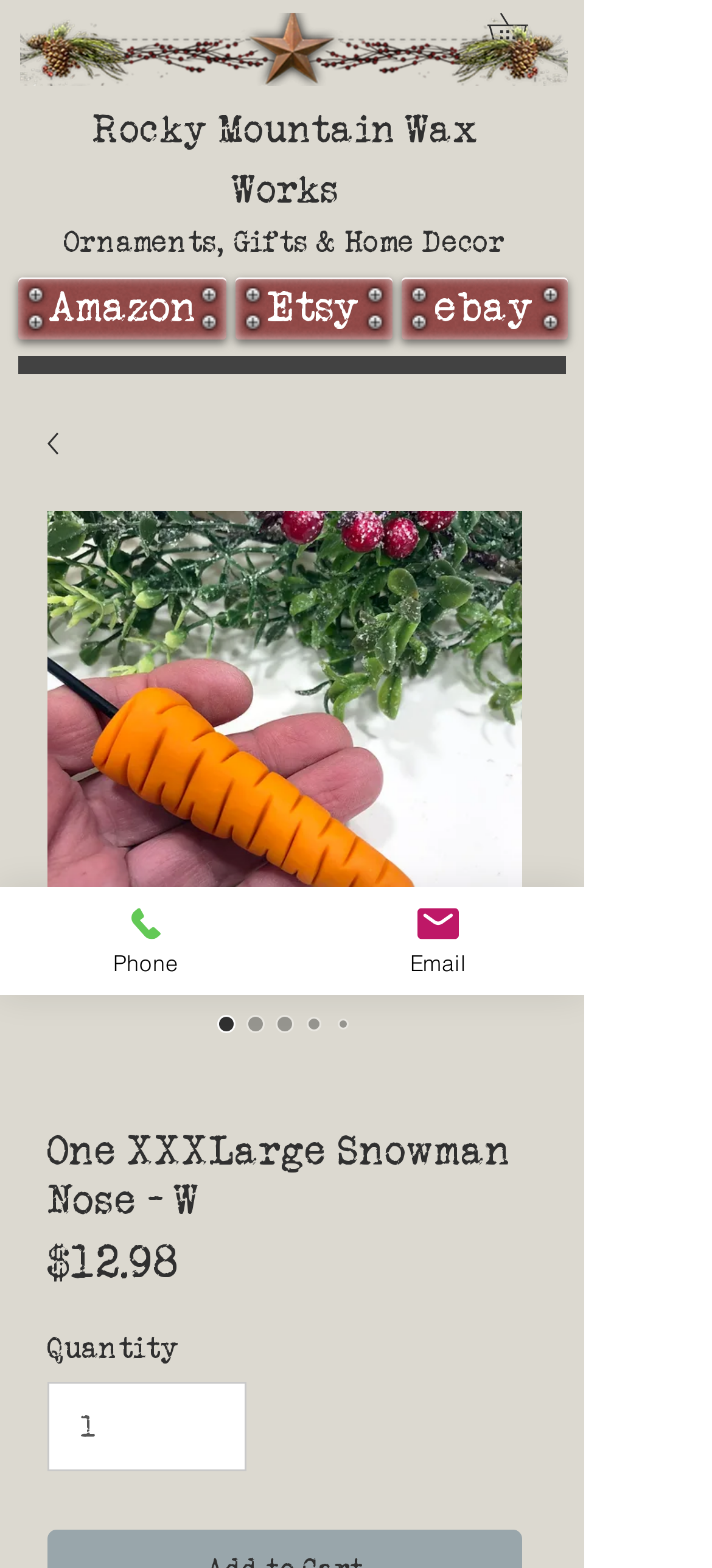Find the coordinates for the bounding box of the element with this description: "Amazon".

[0.026, 0.177, 0.318, 0.217]